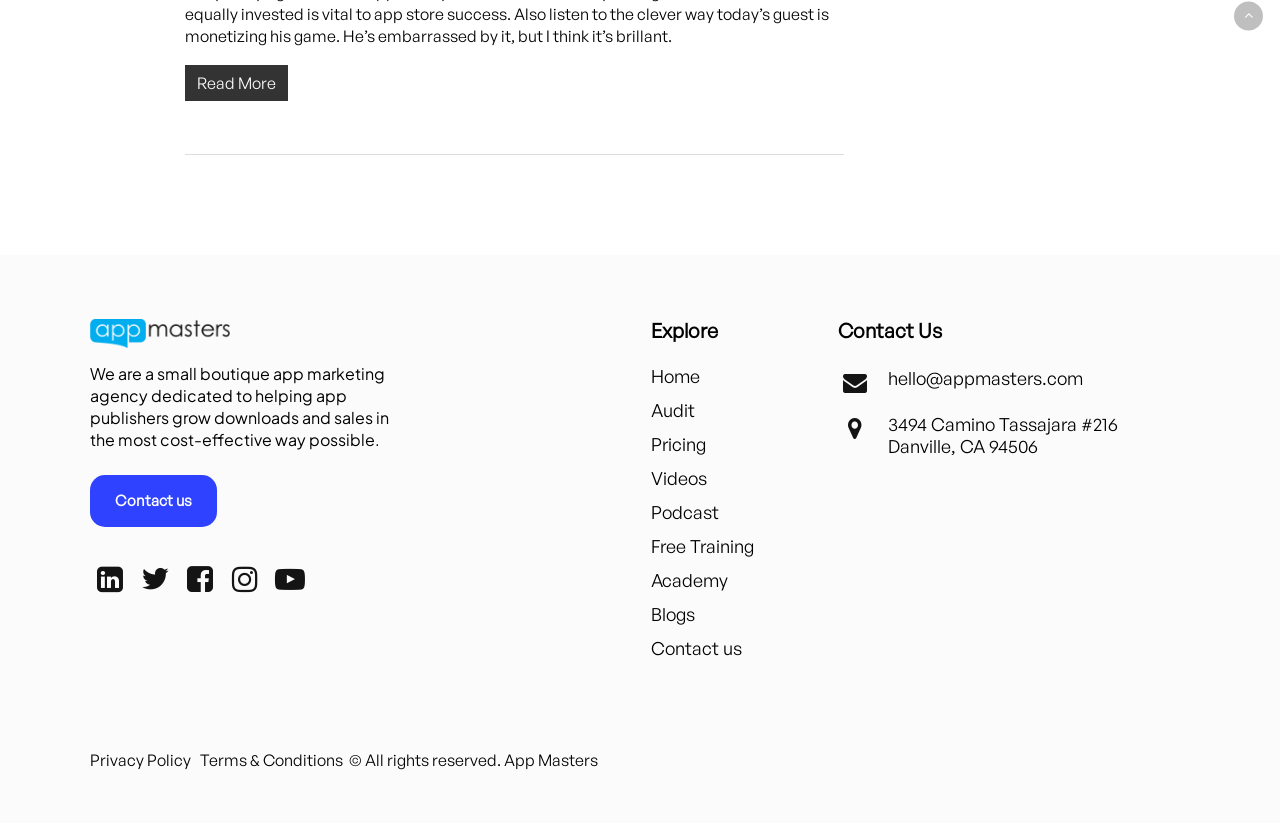Please provide a brief answer to the following inquiry using a single word or phrase:
What is the contact email?

hello@appmasters.com